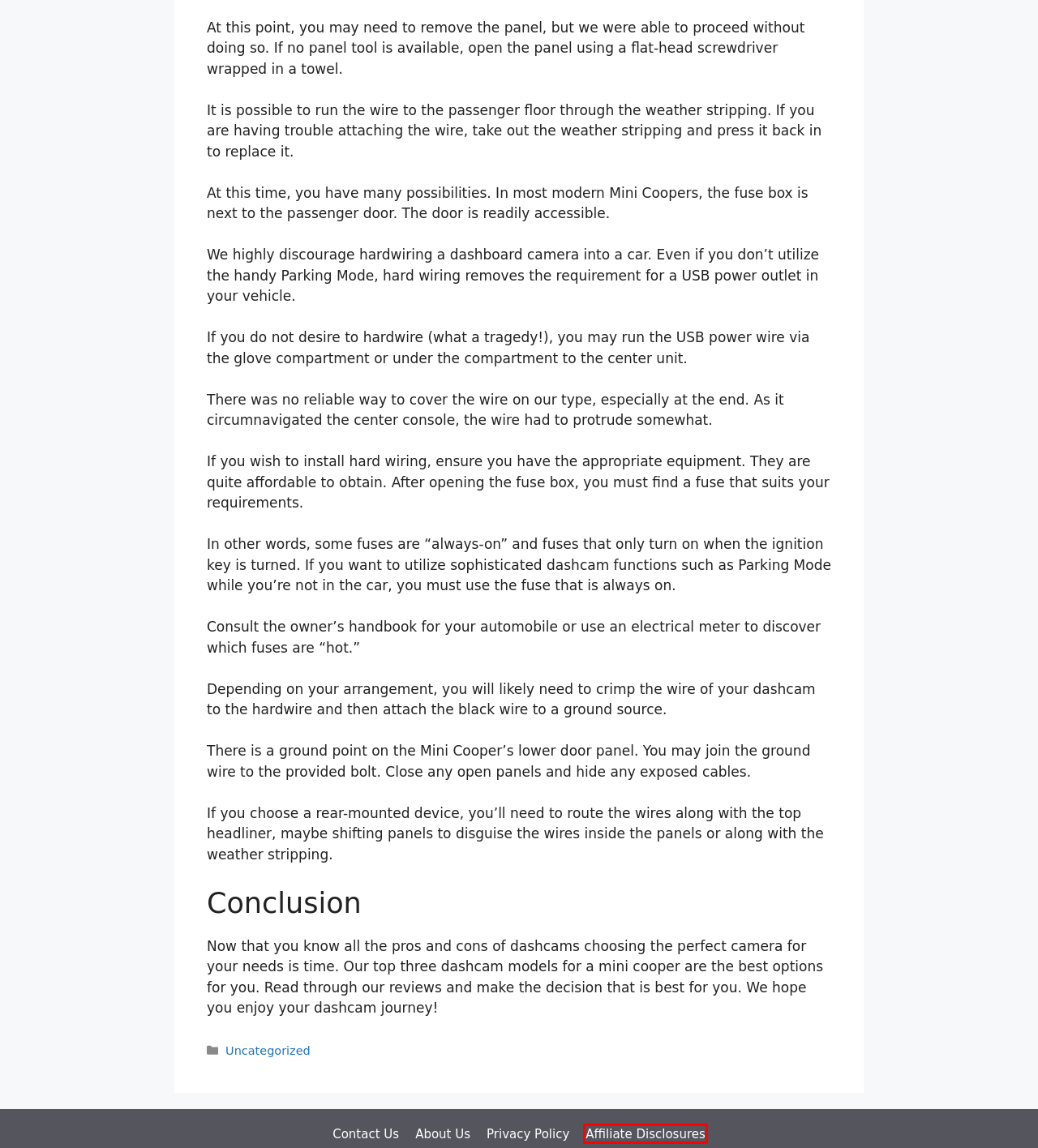Look at the screenshot of the webpage and find the element within the red bounding box. Choose the webpage description that best fits the new webpage that will appear after clicking the element. Here are the candidates:
A. Uncategorized Archives - Dash Cam
B. Privacy Policy - Dash Cam
C. Best Guide Archives - Dash Cam
D. About Us - Dash Cam
E. Affiliate Disclosures - Dash Cam
F. Dash Cam - Car & Cam World
G. Contact Us - Dash Cam
H. Best Dash Cam Under $50 in 2023 - with Quality - Dash Cam

E